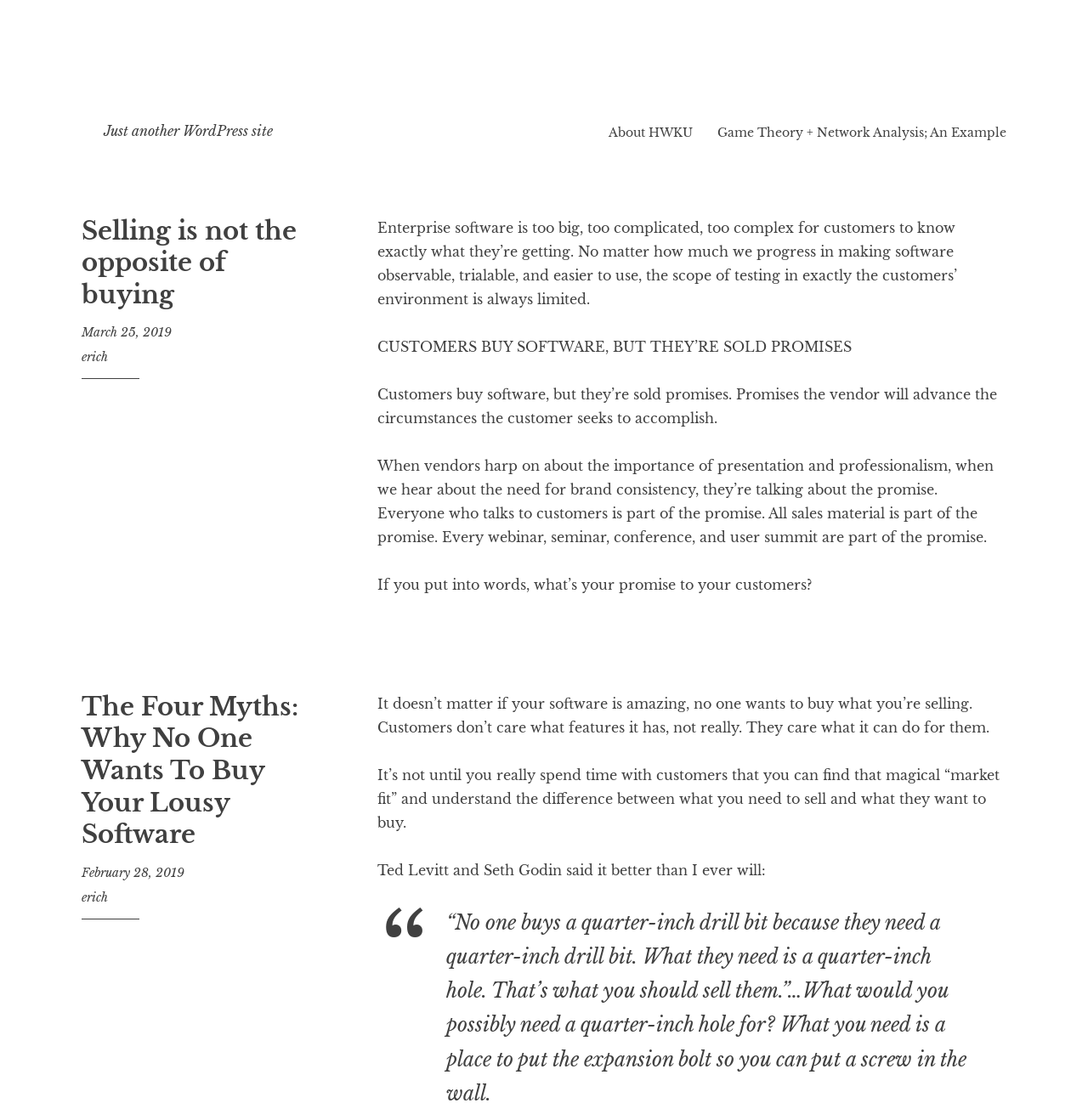Determine the bounding box coordinates for the area that needs to be clicked to fulfill this task: "Click on 'Game Theory + Network Analysis; An Example'". The coordinates must be given as four float numbers between 0 and 1, i.e., [left, top, right, bottom].

[0.659, 0.111, 0.925, 0.125]